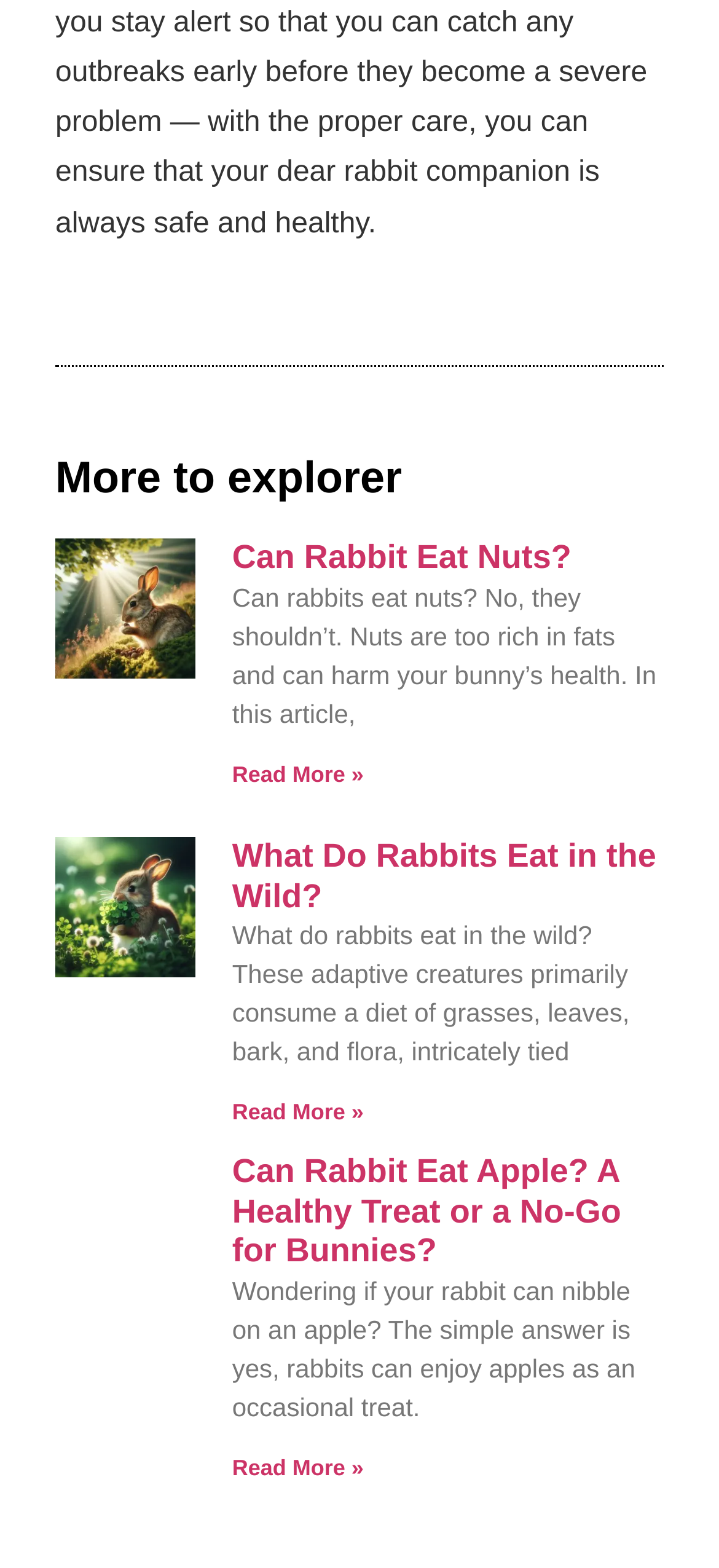For the following element description, predict the bounding box coordinates in the format (top-left x, top-left y, bottom-right x, bottom-right y). All values should be floating point numbers between 0 and 1. Description: Sitemap

None